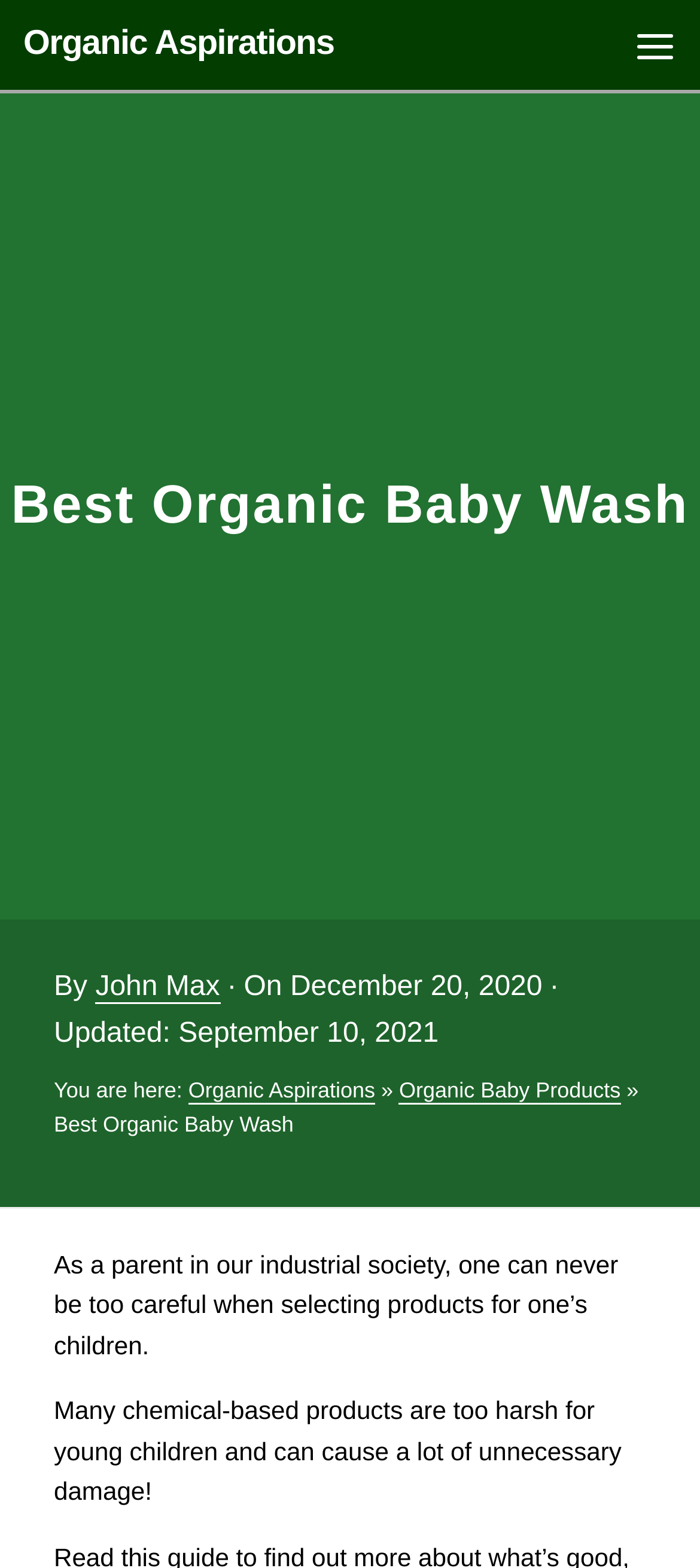Based on the image, please elaborate on the answer to the following question:
What is the main concern of parents when selecting products for their children?

The main concern of parents can be inferred from the text, which states that 'Many chemical-based products are too harsh for young children and can cause a lot of unnecessary damage!', indicating that parents are concerned about the harshness of chemical-based products.